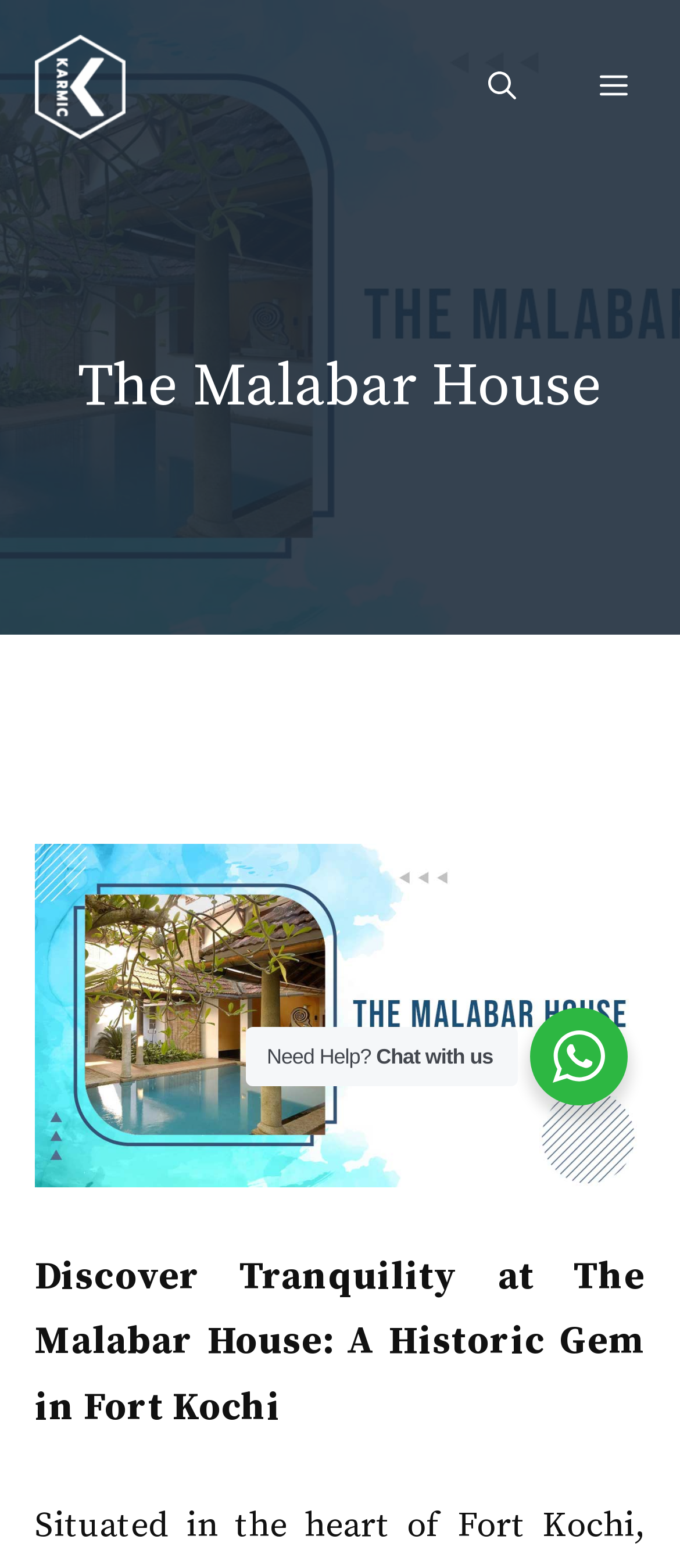Could you please study the image and provide a detailed answer to the question:
What is the purpose of the 'Open Search Bar' link?

The link element with the text 'Open Search Bar' suggests that clicking on it will open a search bar, allowing users to search for something on the website.